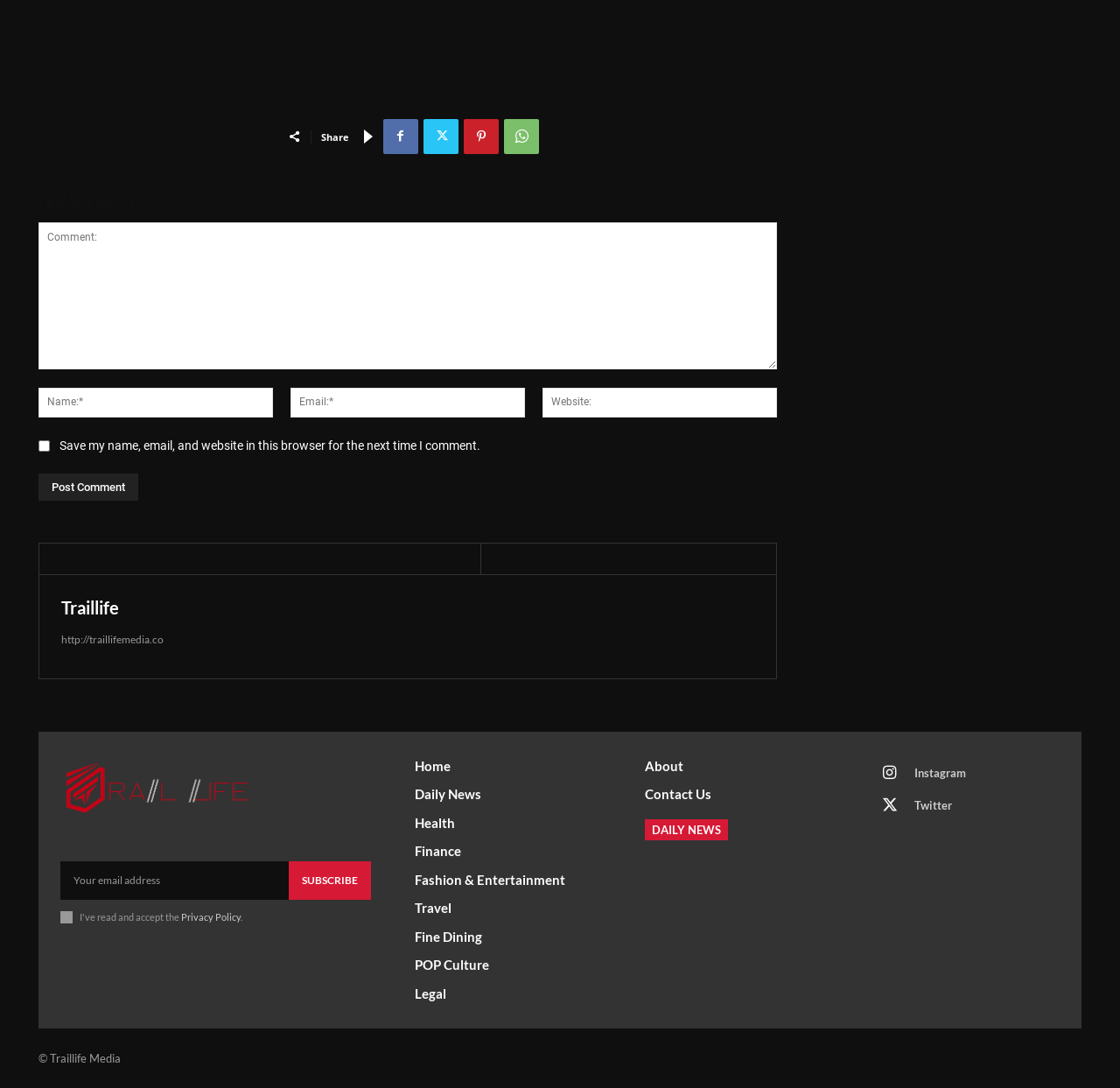What is the function of the button 'Post Comment'?
Based on the image, give a concise answer in the form of a single word or short phrase.

Submit comment